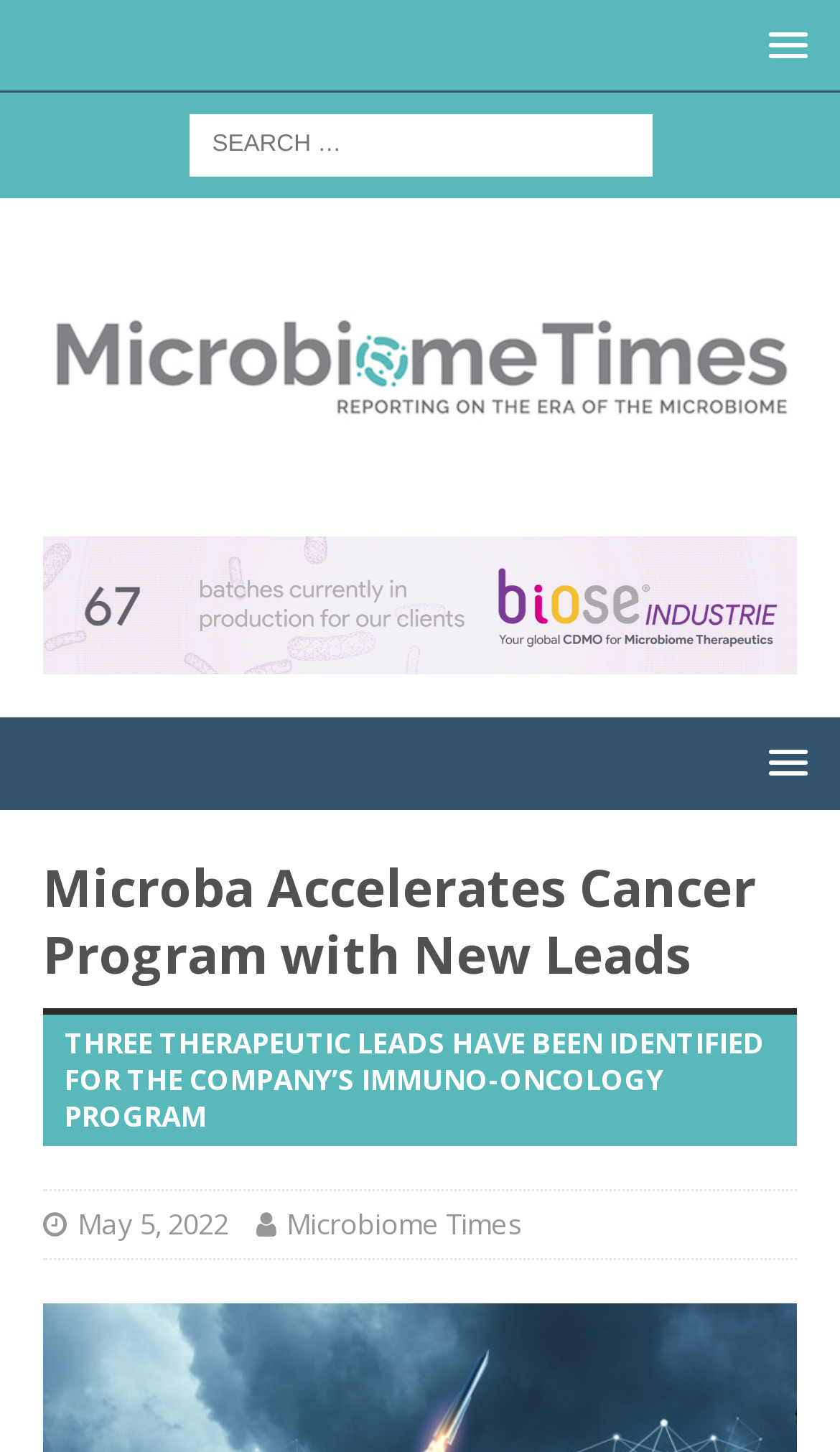Is there a search function on the webpage?
Answer the question in as much detail as possible.

I found the answer by looking at the search box element with the text 'Search for:' which is located at the top of the webpage, indicating that there is a search function available.